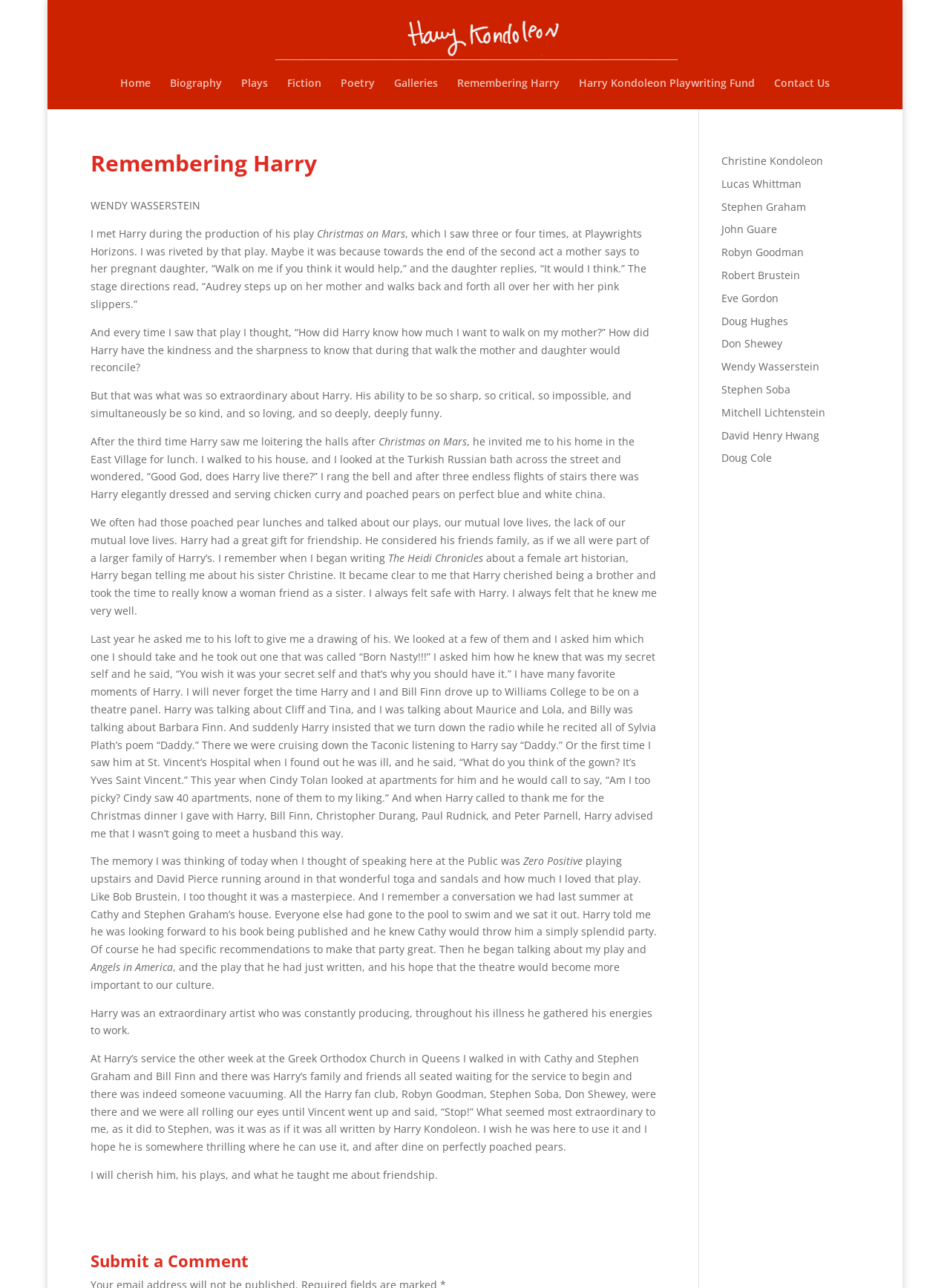What is the name of the poem recited by Harry Kondoleon in the car?
Please interpret the details in the image and answer the question thoroughly.

According to the webpage, Harry Kondoleon recited Sylvia Plath's poem 'Daddy' in the car while driving with Wendy Wasserstein and Bill Finn to a theatre panel at Williams College.